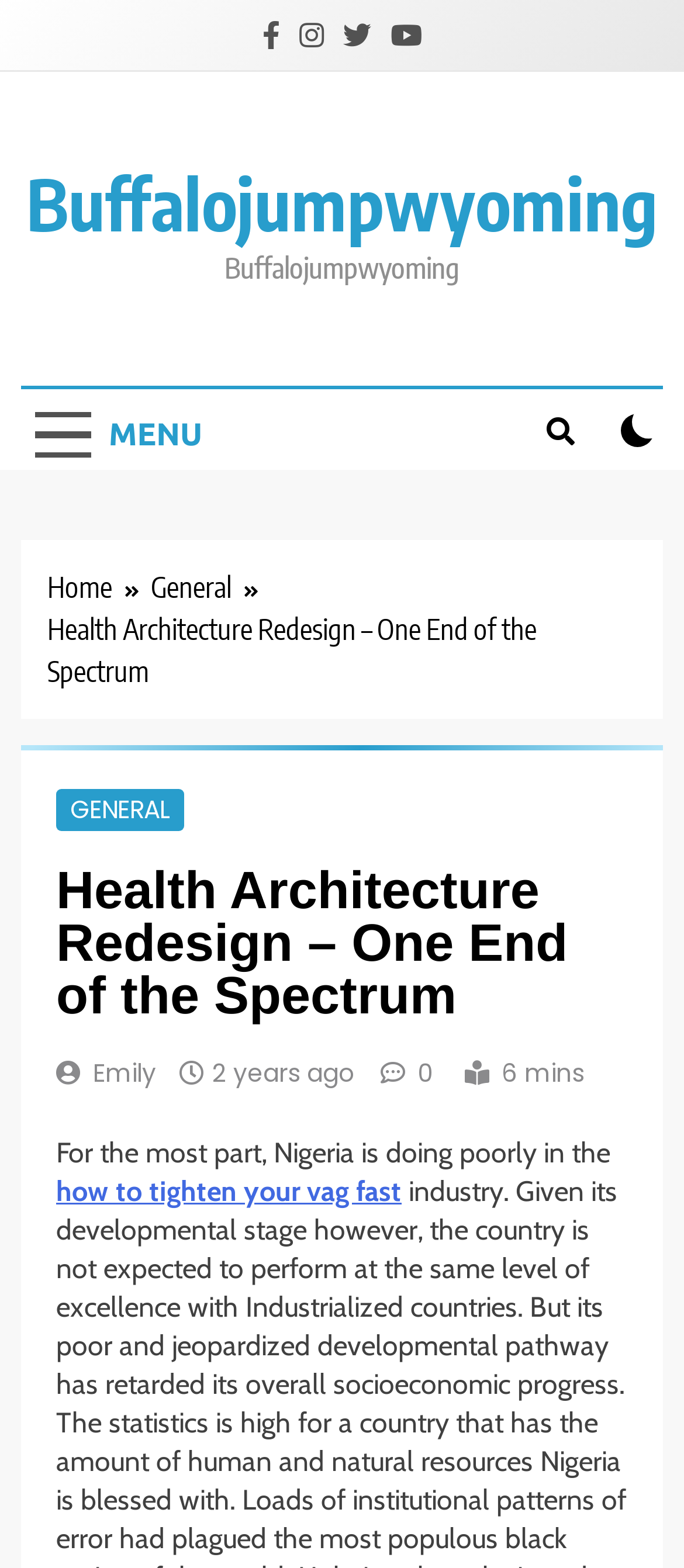Given the element description Buffalojumpwyoming, specify the bounding box coordinates of the corresponding UI element in the format (top-left x, top-left y, bottom-right x, bottom-right y). All values must be between 0 and 1.

[0.038, 0.102, 0.962, 0.158]